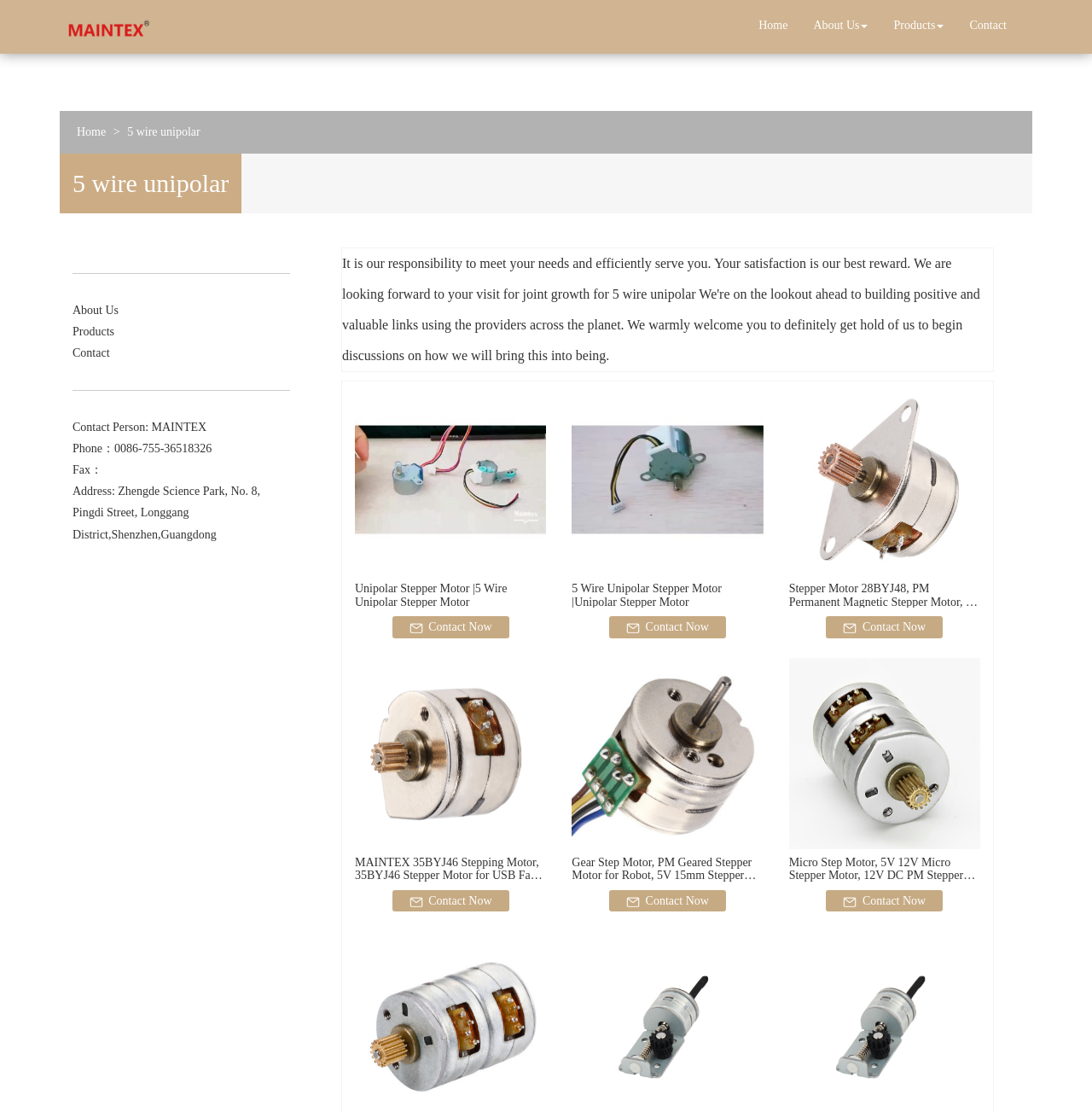Determine the bounding box of the UI component based on this description: "5 wire unipolar". The bounding box coordinates should be four float values between 0 and 1, i.e., [left, top, right, bottom].

[0.561, 0.258, 0.637, 0.271]